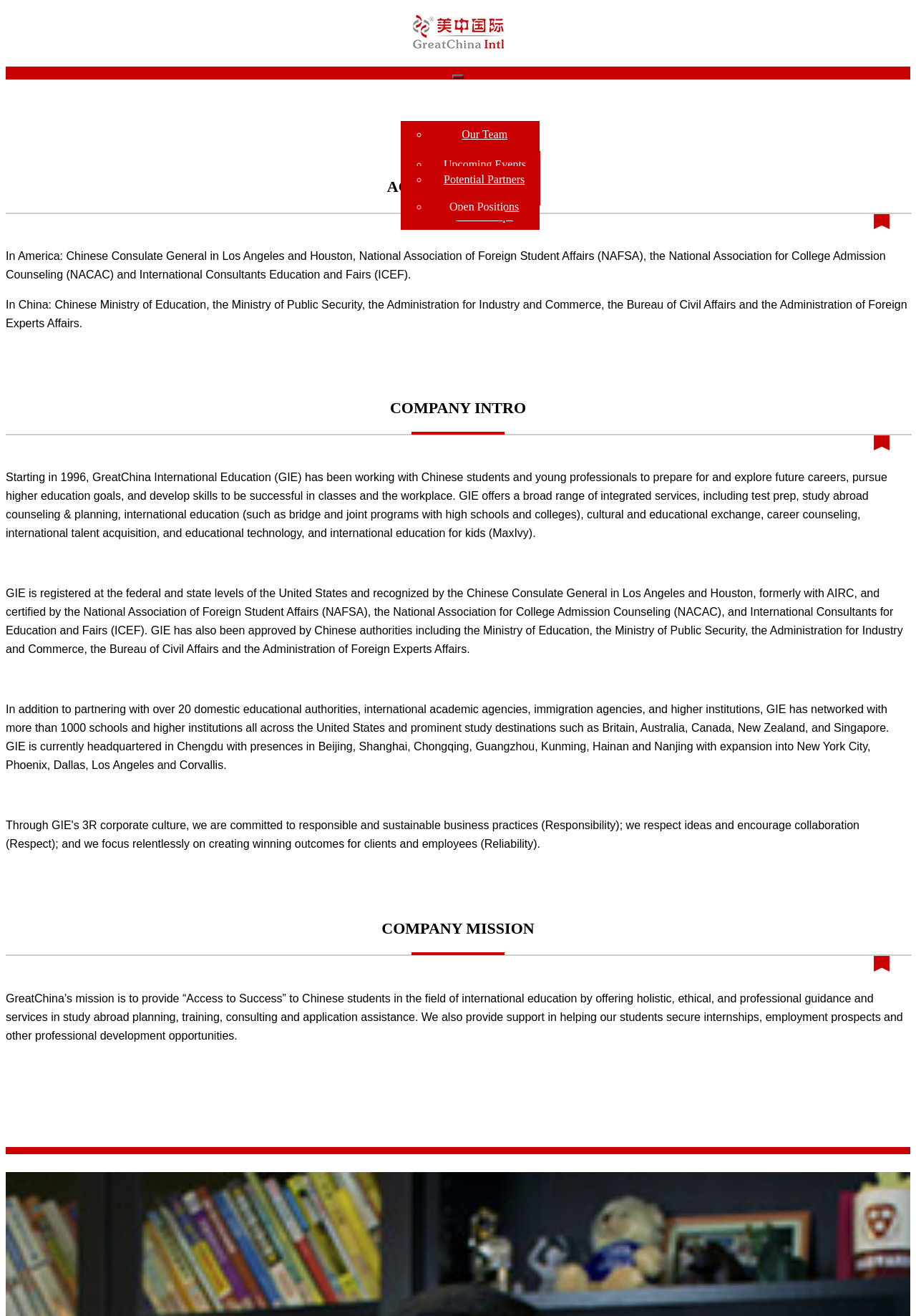Pinpoint the bounding box coordinates of the area that must be clicked to complete this instruction: "Click the Contact Us link".

[0.105, 0.115, 0.168, 0.126]